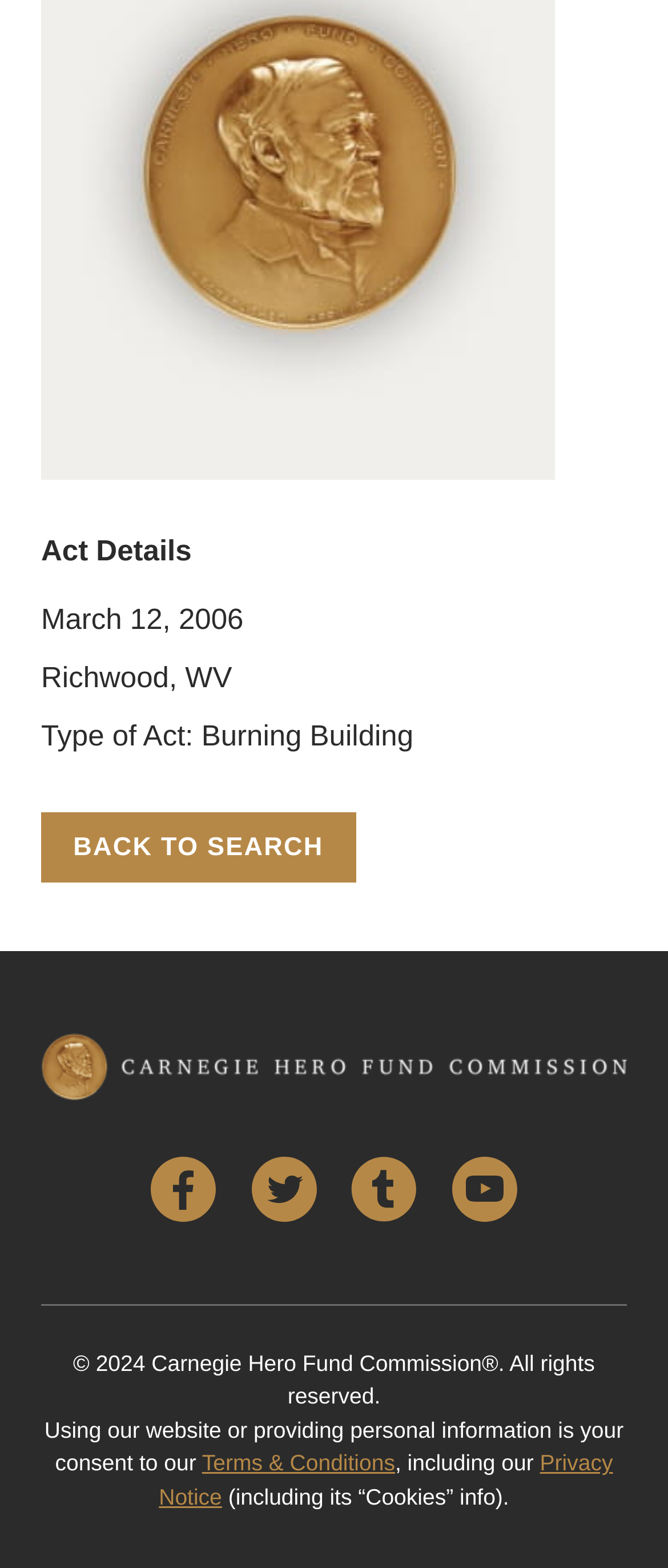Use one word or a short phrase to answer the question provided: 
How many social media links are available?

4